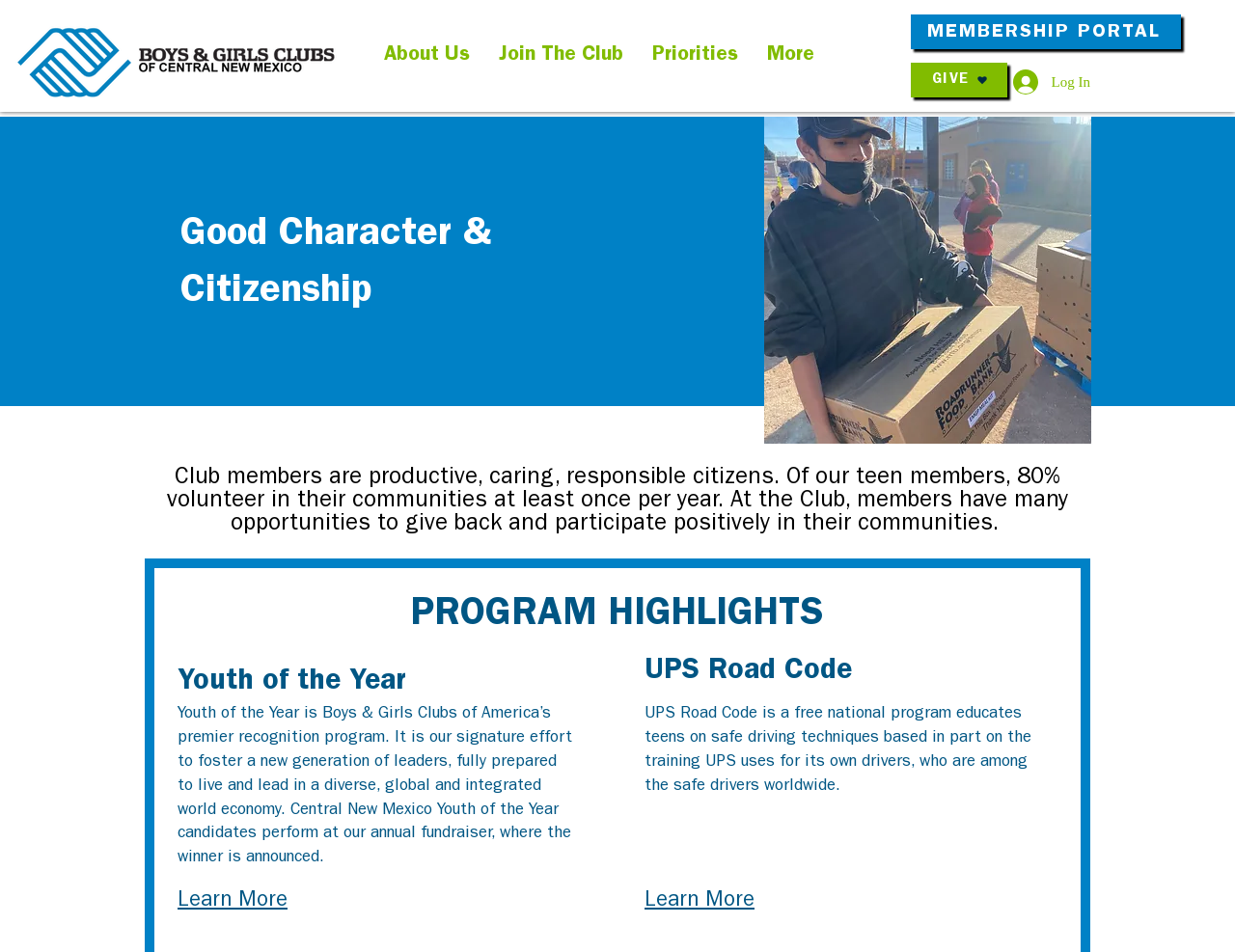Pinpoint the bounding box coordinates of the area that must be clicked to complete this instruction: "Explore UPS Road Code program".

[0.522, 0.931, 0.611, 0.956]